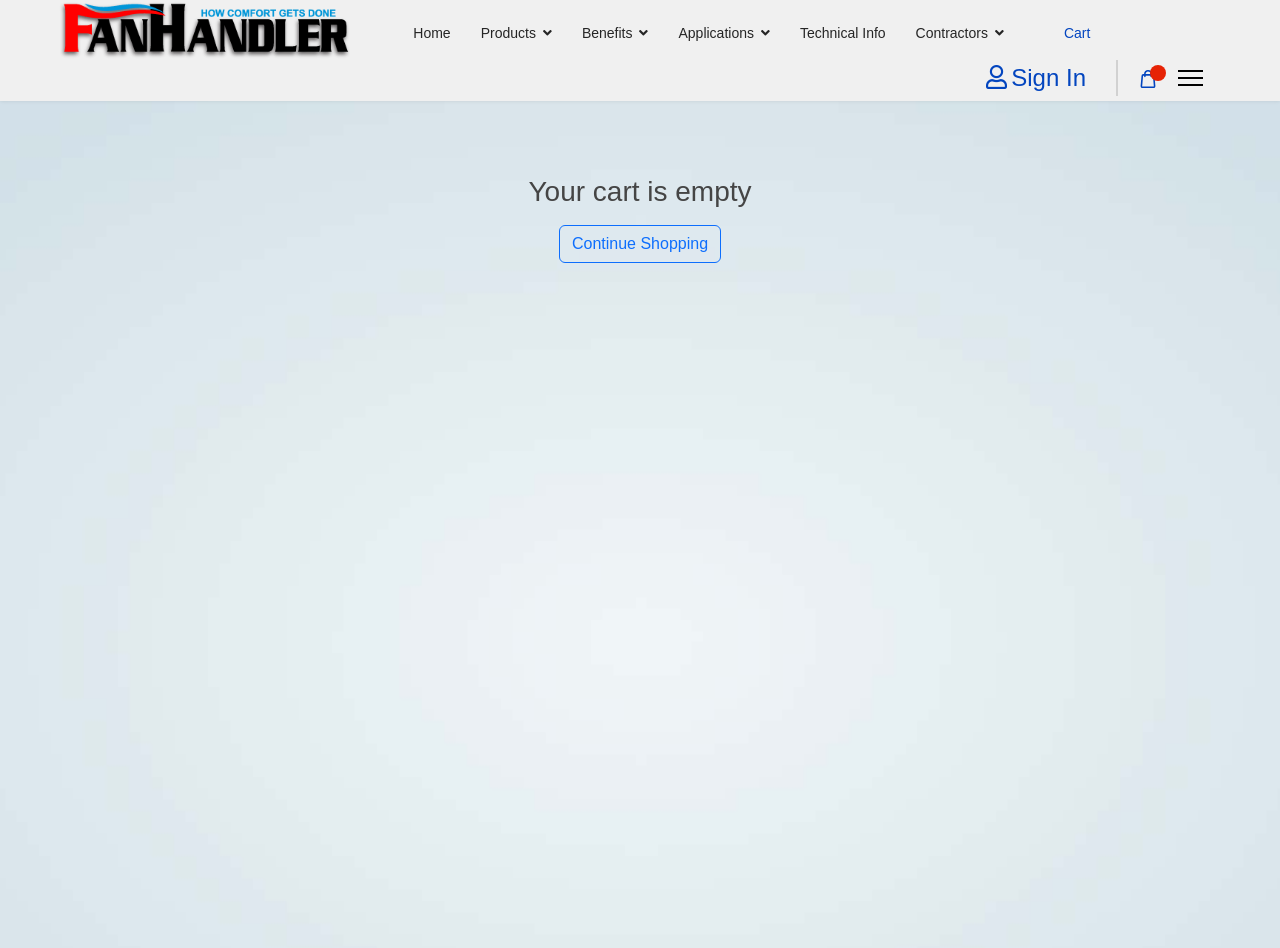What is the purpose of the 'Continue Shopping' button?
Give a comprehensive and detailed explanation for the question.

The question can be answered by understanding the context of the 'Your cart is empty' message and the presence of the 'Continue Shopping' button, which suggests that the user can go back to shopping to add items to their cart.